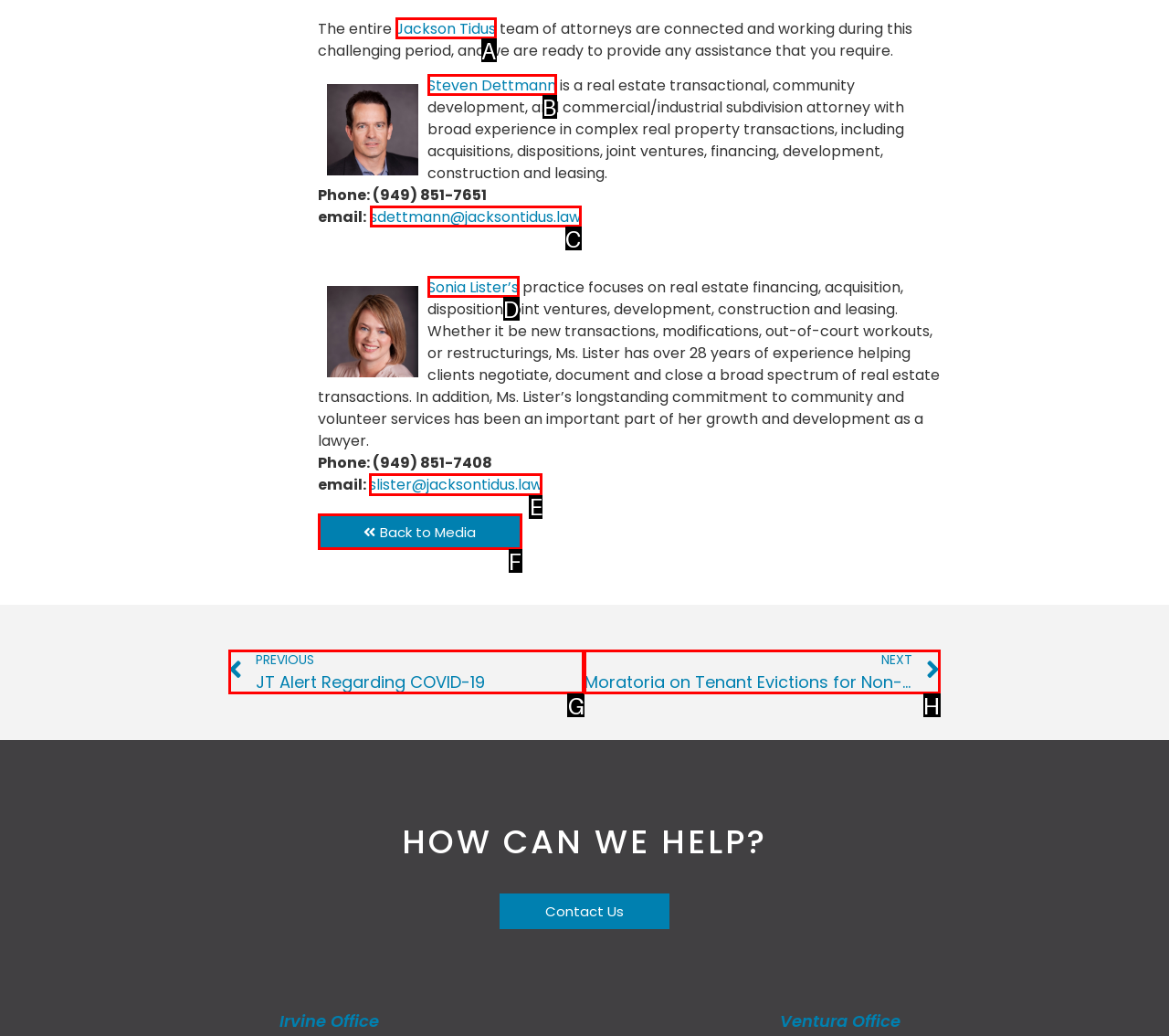Determine the letter of the UI element I should click on to complete the task: Go to previous post from the provided choices in the screenshot.

None